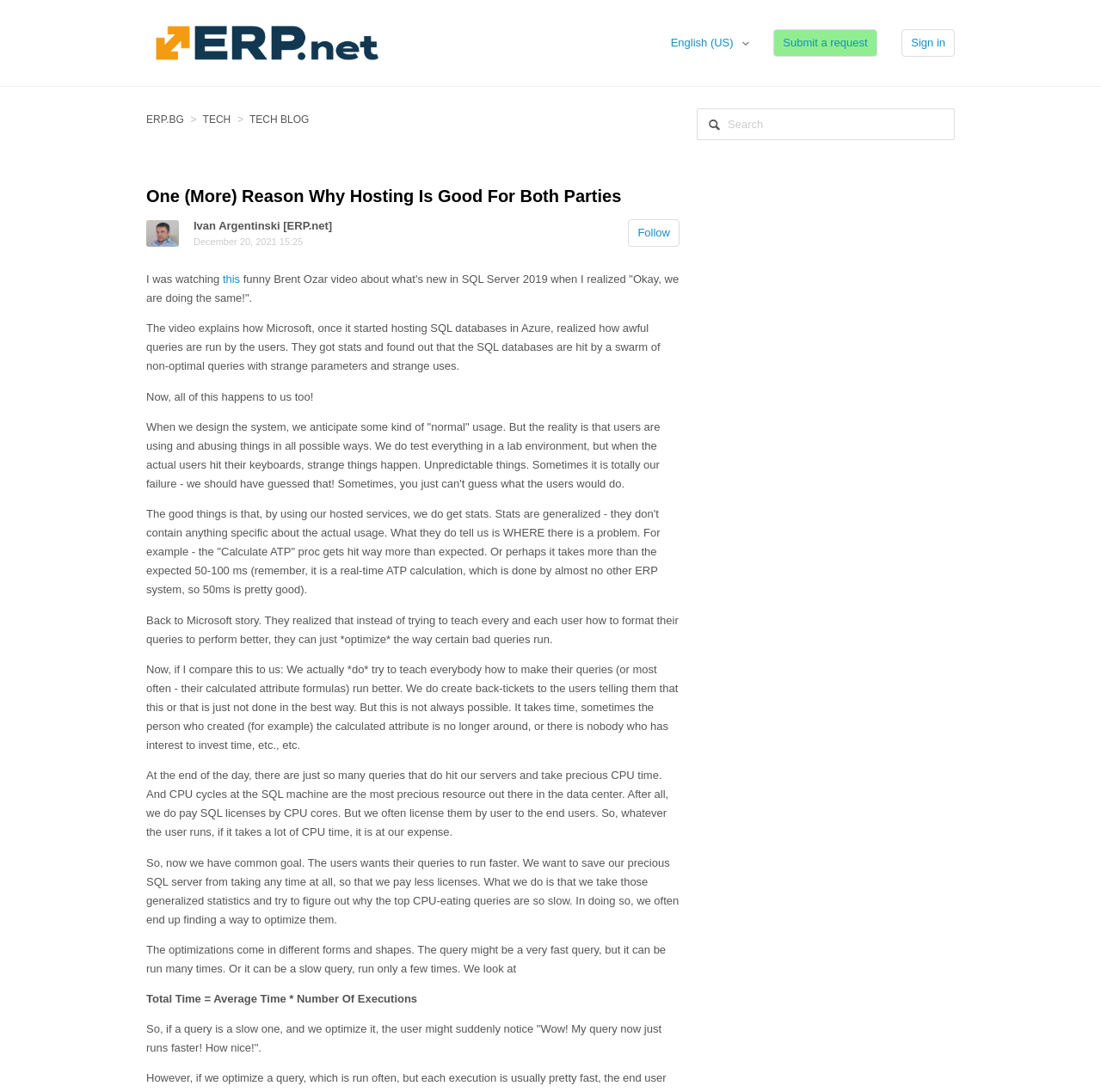Determine the bounding box coordinates for the UI element matching this description: "title="Home"".

[0.133, 0.033, 0.351, 0.044]